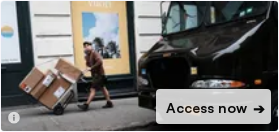Provide an in-depth description of the image you see.

The image captures a delivery worker maneuvering a cart loaded with several boxes along a city sidewalk. Dressed in casual attire, the worker focuses intently on their task against a backdrop of urban architecture. A large brown delivery truck is parked nearby, indicating that the scene is part of a bustling logistics operation. To the right of the image, an interactive button labeled "Access now ➔" invites viewers to engage further, suggesting that this image is related to an article or content discussing trends in last-mile delivery and logistics. The overall composition emphasizes the dynamic nature of delivery services in contemporary urban environments.